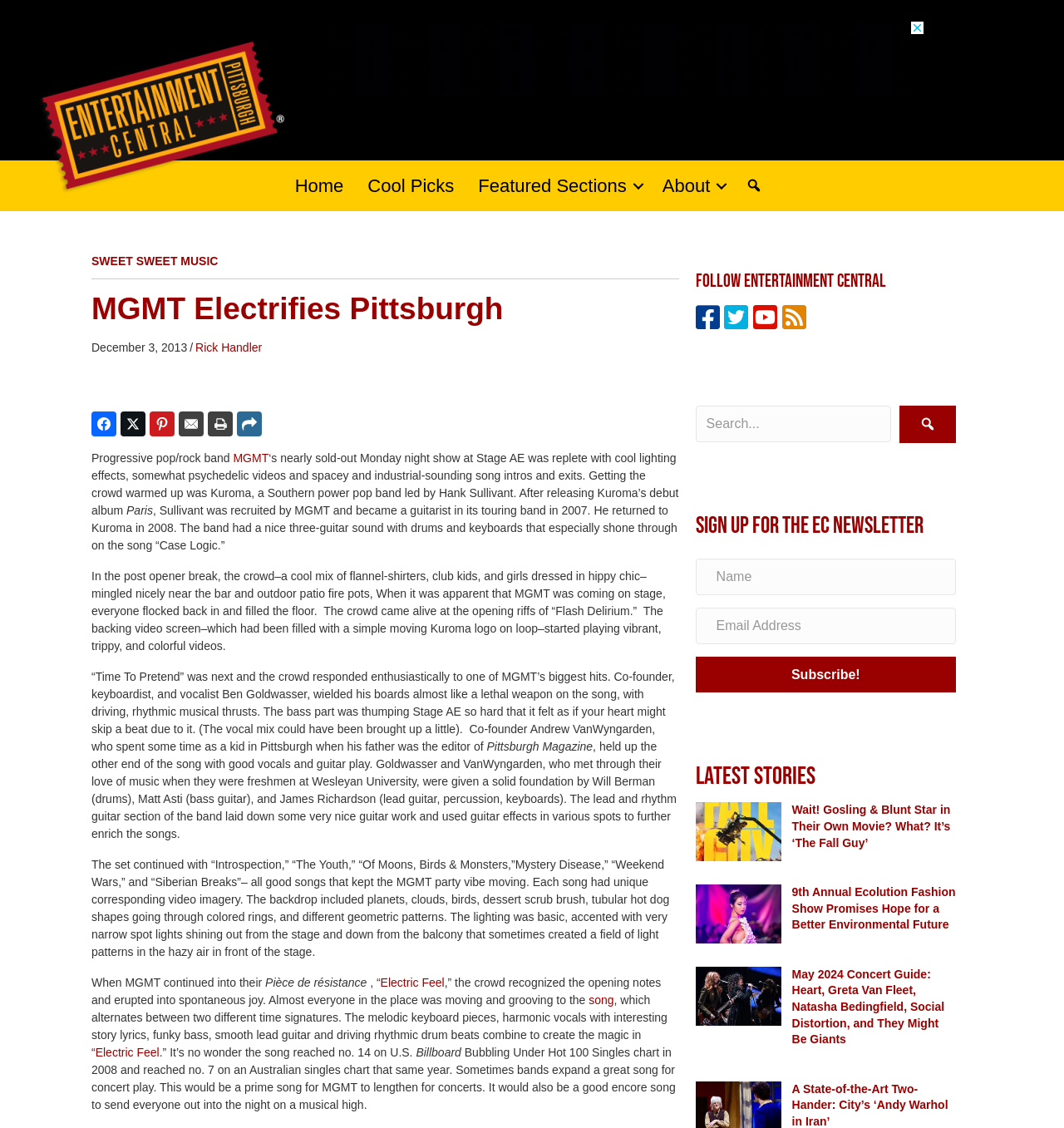What is the name of the band performing at Stage AE?
Respond with a short answer, either a single word or a phrase, based on the image.

MGMT